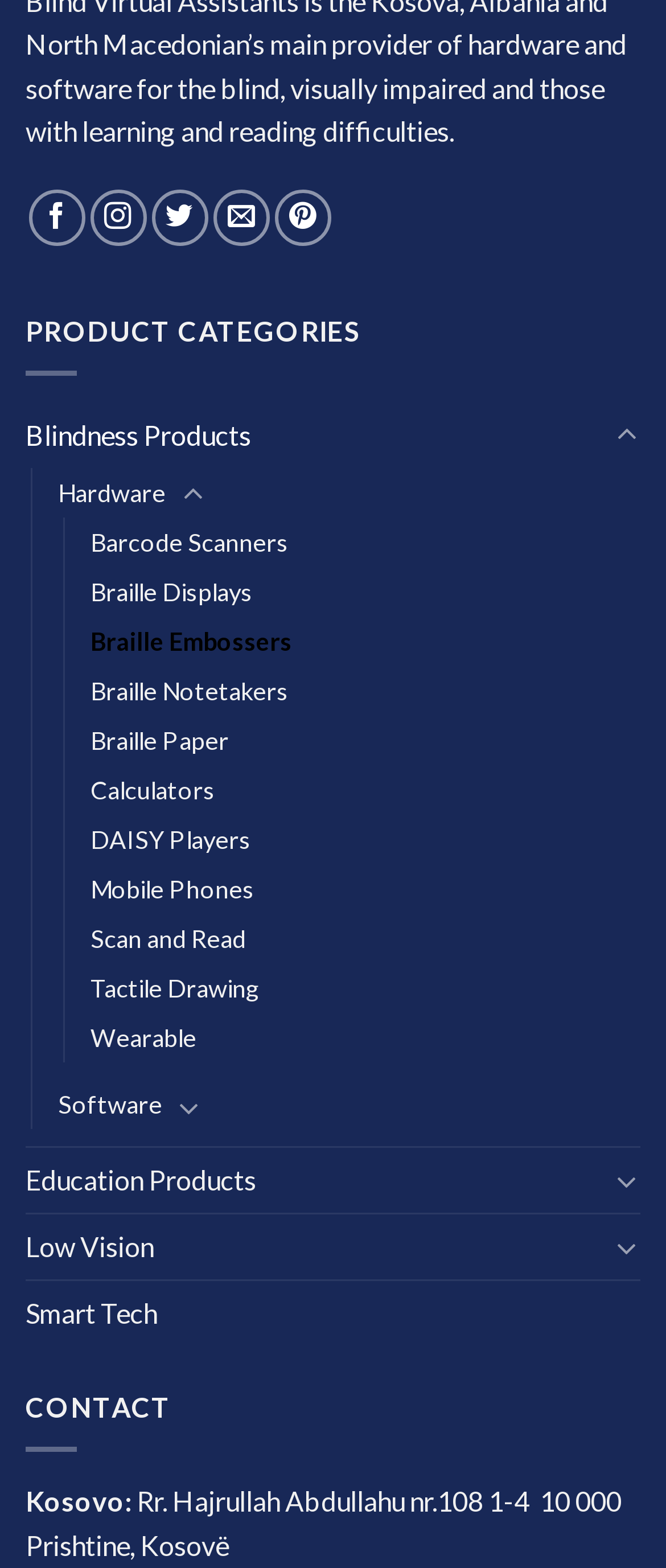How many social media links are available?
Based on the image content, provide your answer in one word or a short phrase.

5